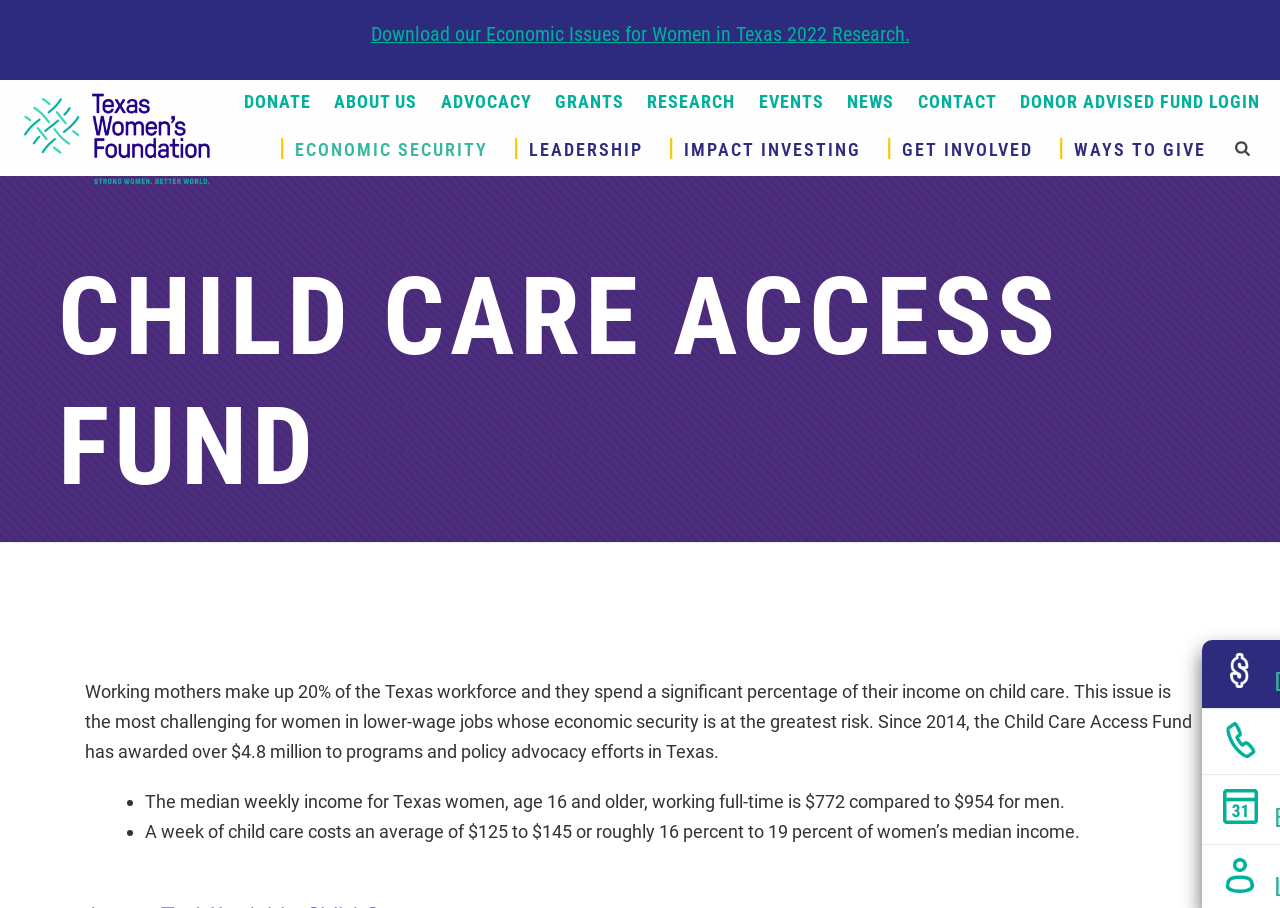Specify the bounding box coordinates of the element's region that should be clicked to achieve the following instruction: "Explore the Economic Security section". The bounding box coordinates consist of four float numbers between 0 and 1, in the format [left, top, right, bottom].

[0.223, 0.138, 0.401, 0.182]